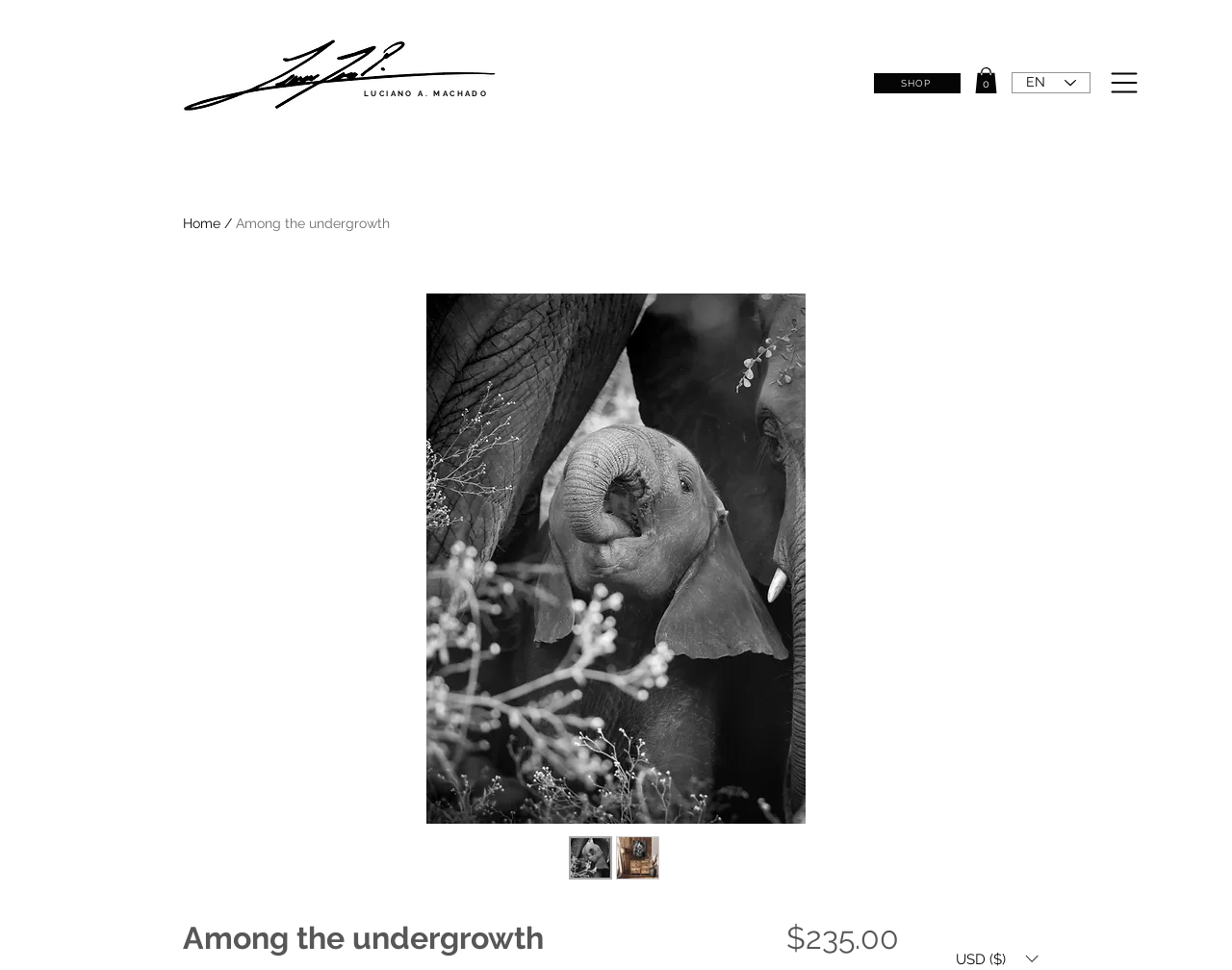Please provide a detailed answer to the question below based on the screenshot: 
What is the name of the artist?

The name of the artist can be found in the heading element 'LUCIANO A. MACHADO' which is located at the top of the webpage.